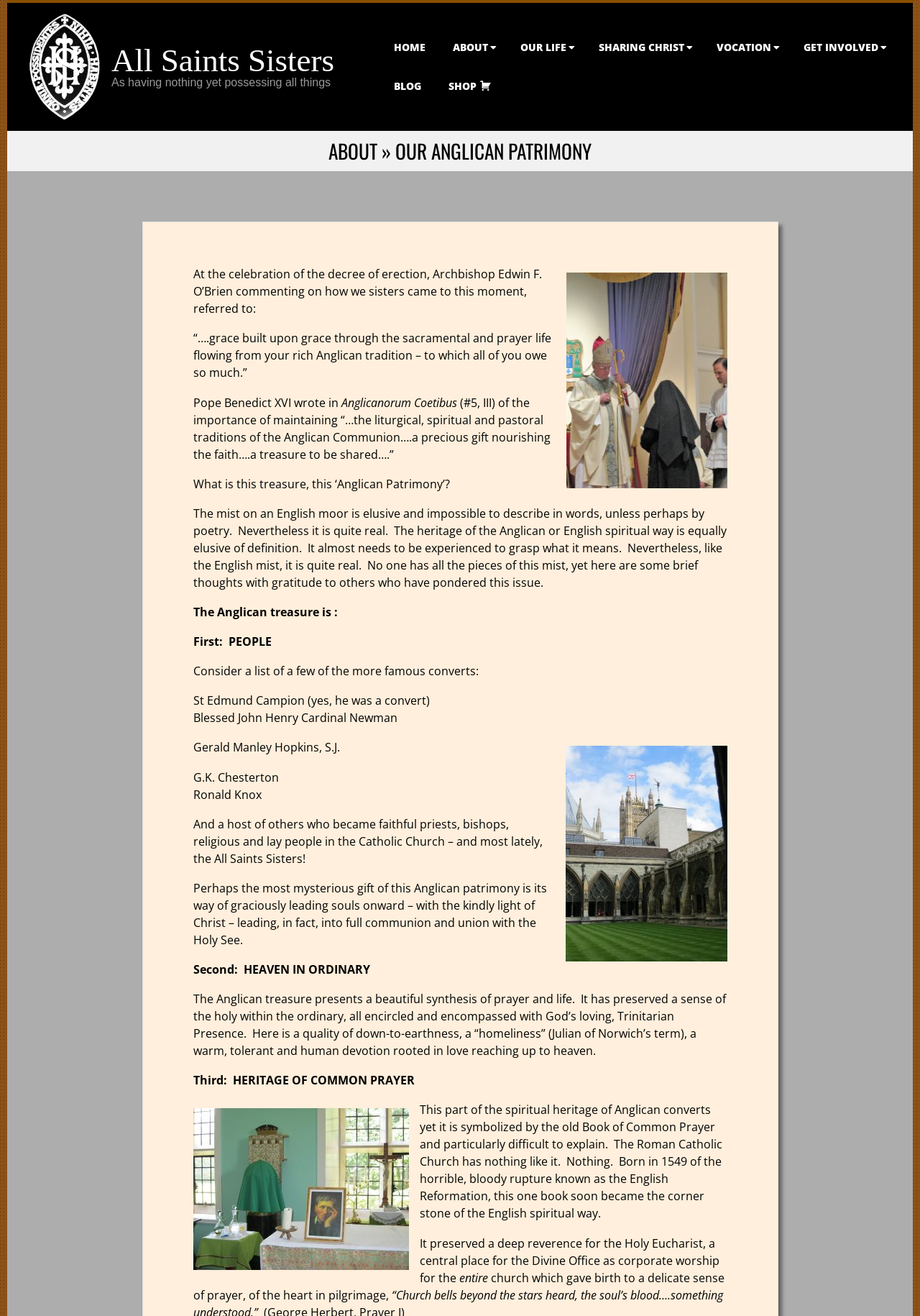Specify the bounding box coordinates of the element's area that should be clicked to execute the given instruction: "Click the 'VOCATION' link". The coordinates should be four float numbers between 0 and 1, i.e., [left, top, right, bottom].

[0.771, 0.021, 0.852, 0.051]